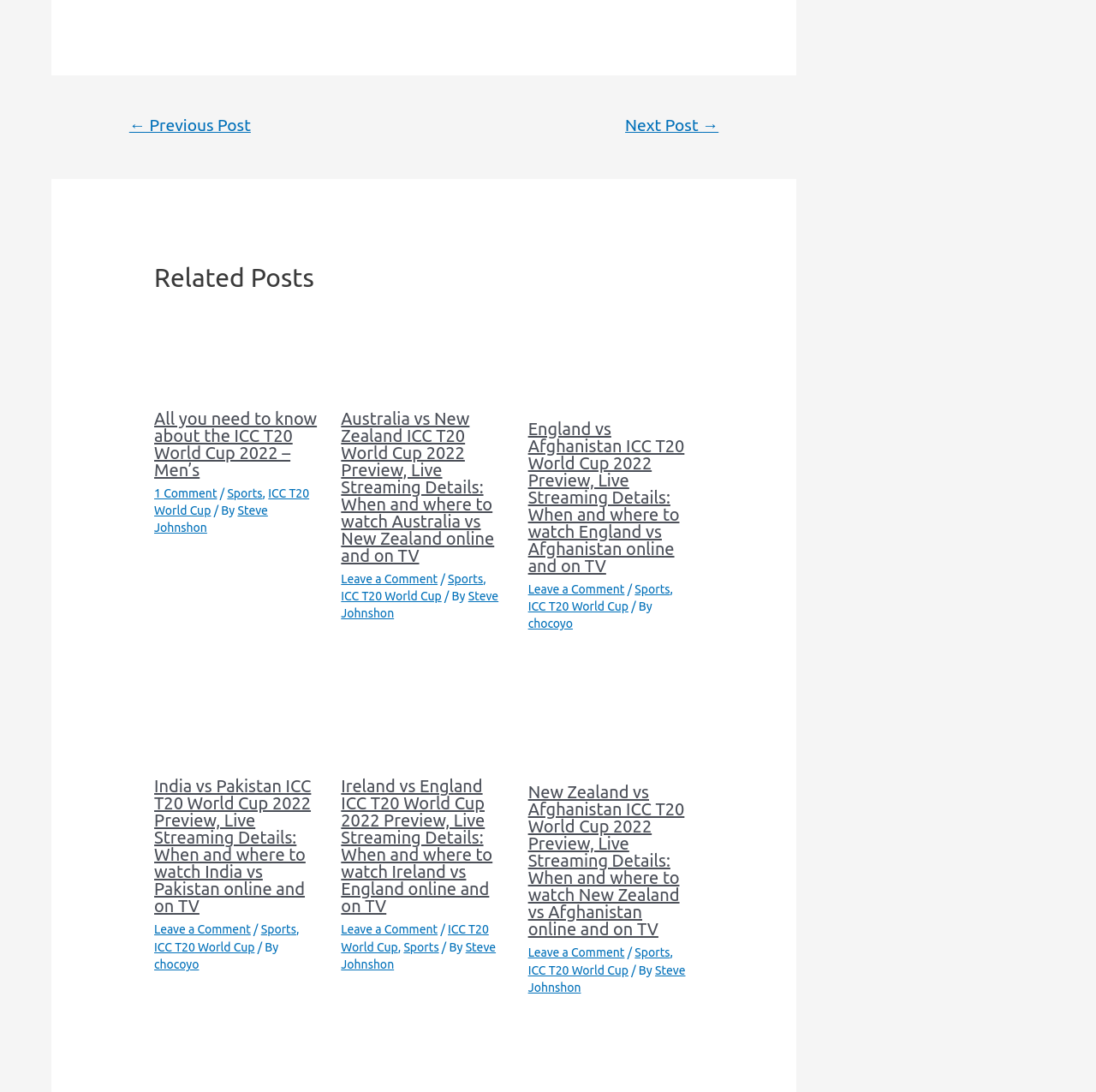Please examine the image and answer the question with a detailed explanation:
What is the main topic of this webpage?

Based on the webpage content, I can see that there are multiple articles related to the ICC T20 World Cup, including previews, live streaming details, and other information. This suggests that the main topic of this webpage is the ICC T20 World Cup.